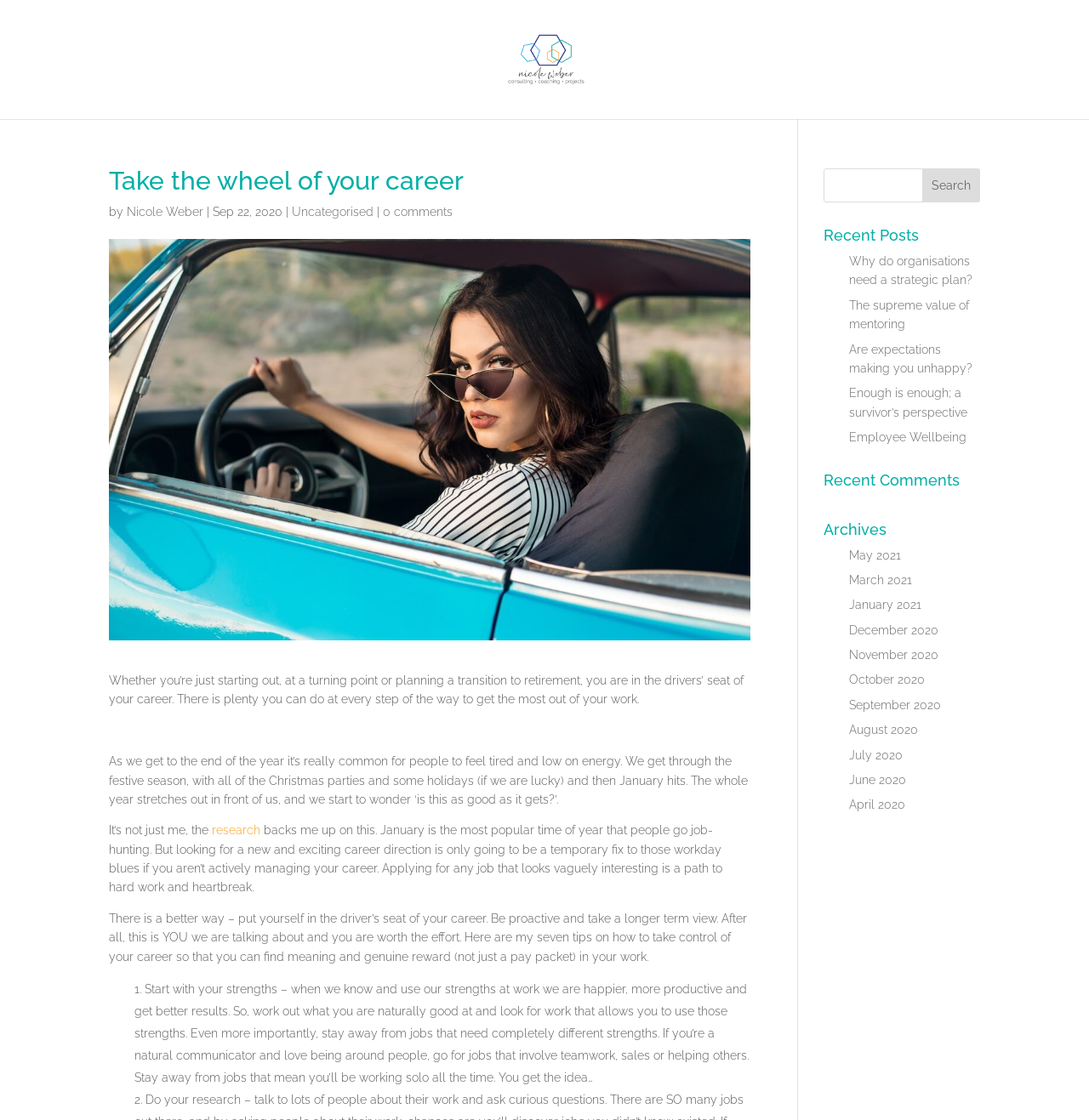Describe every aspect of the webpage comprehensively.

The webpage is titled "Take the wheel of your career - Nicole Weber Consulting" and has a prominent heading "Take the wheel of your career" at the top. Below the heading, there is a link to "Nicole Weber Consulting" and an image with the same name. The page also displays the author's name, "Nicole Weber", and the date "Sep 22, 2020".

The main content of the page is a long article that discusses the importance of taking control of one's career. The article is divided into several paragraphs, with the first paragraph introducing the idea that people often feel tired and low on energy at the end of the year and start wondering if they can do better. The article then provides seven tips on how to take control of one's career, with each tip listed as a numbered item.

To the right of the main content, there is a search bar with a button labeled "Search". Below the search bar, there are three sections: "Recent Posts", "Recent Comments", and "Archives". The "Recent Posts" section lists five links to recent articles, while the "Archives" section lists links to articles from previous months, dating back to April 2020.

At the top of the page, there is a link to "Uncategorised" and another link to "0 comments". The page also has a few static text elements, including a paragraph that summarizes the main idea of the article and a few short sentences that introduce the seven tips.